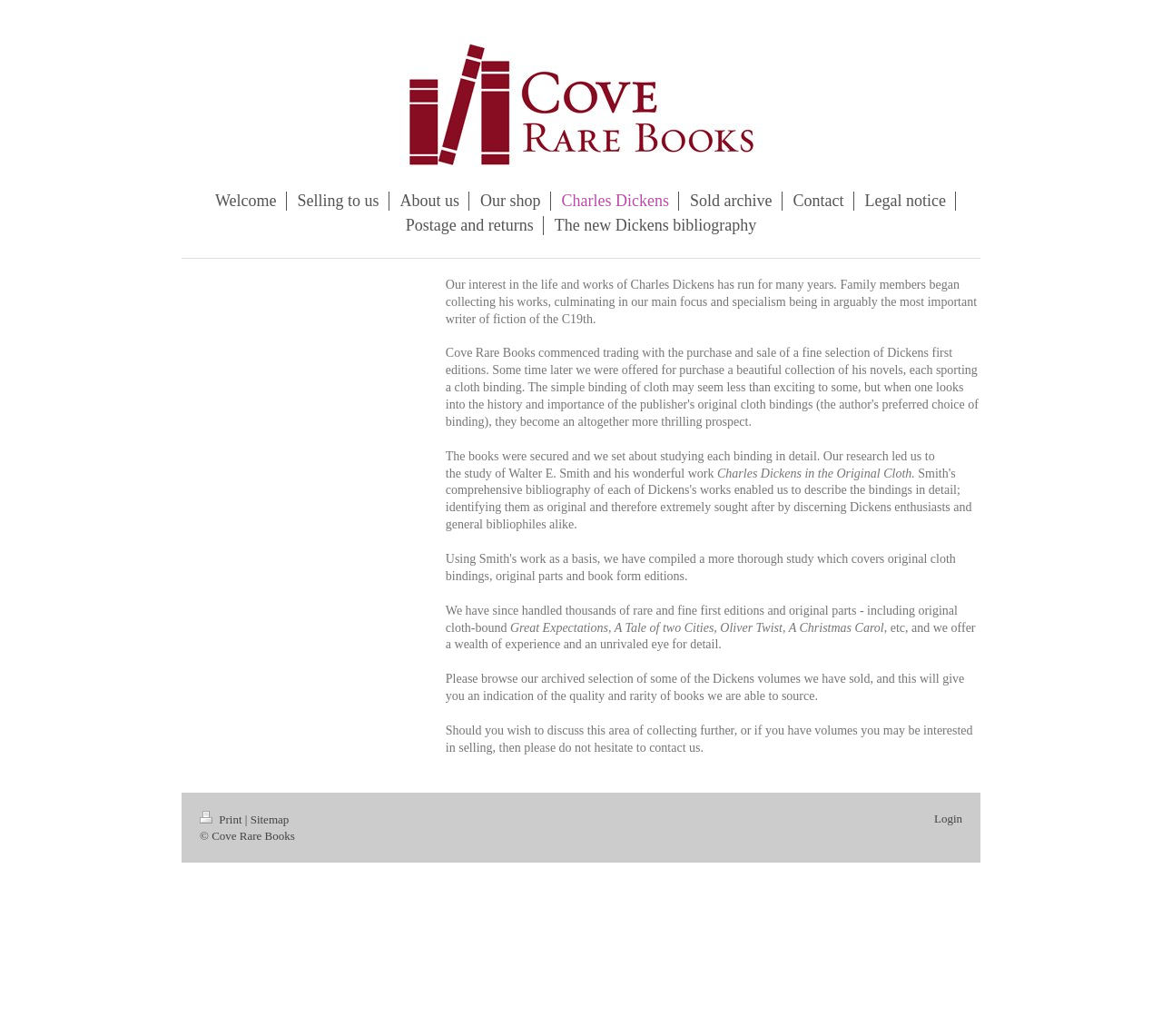Please determine the bounding box coordinates of the section I need to click to accomplish this instruction: "Click on the 'Charles Dickens' link".

[0.475, 0.185, 0.584, 0.203]